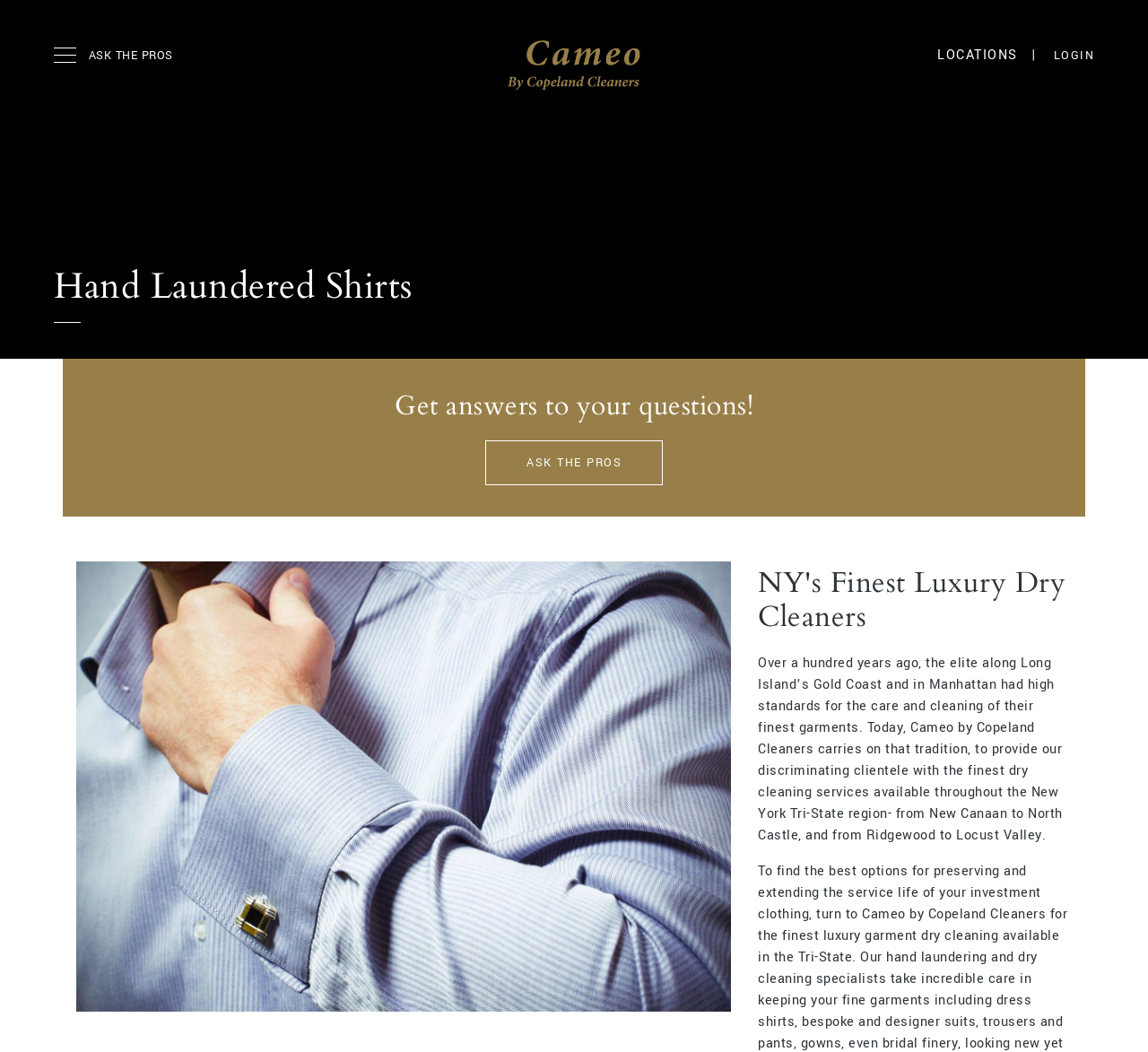Calculate the bounding box coordinates of the UI element given the description: "alt="Cameo by Copeland Cleaners"".

[0.441, 0.053, 0.559, 0.07]